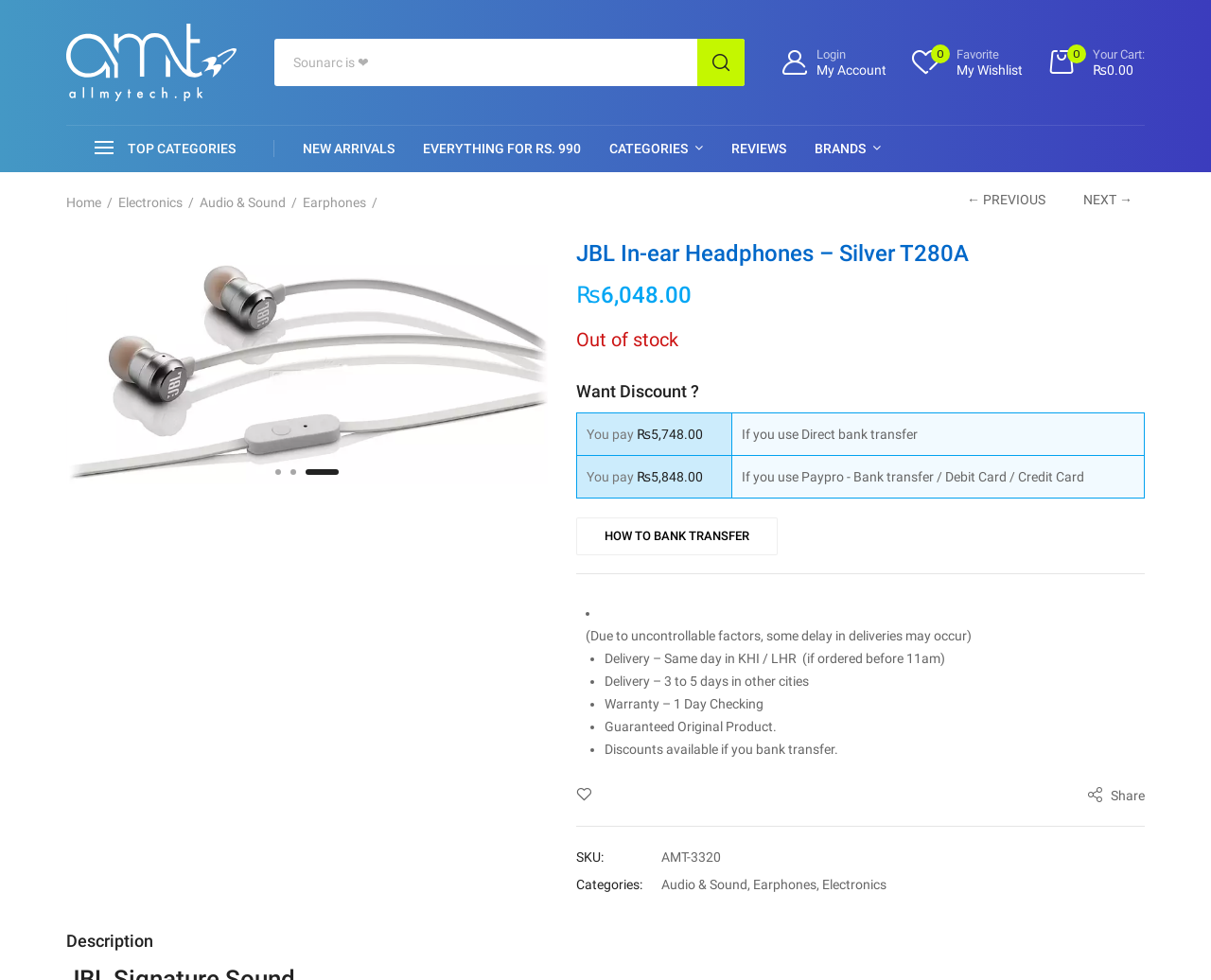Please identify the bounding box coordinates of the area I need to click to accomplish the following instruction: "Search for products".

[0.227, 0.04, 0.615, 0.088]